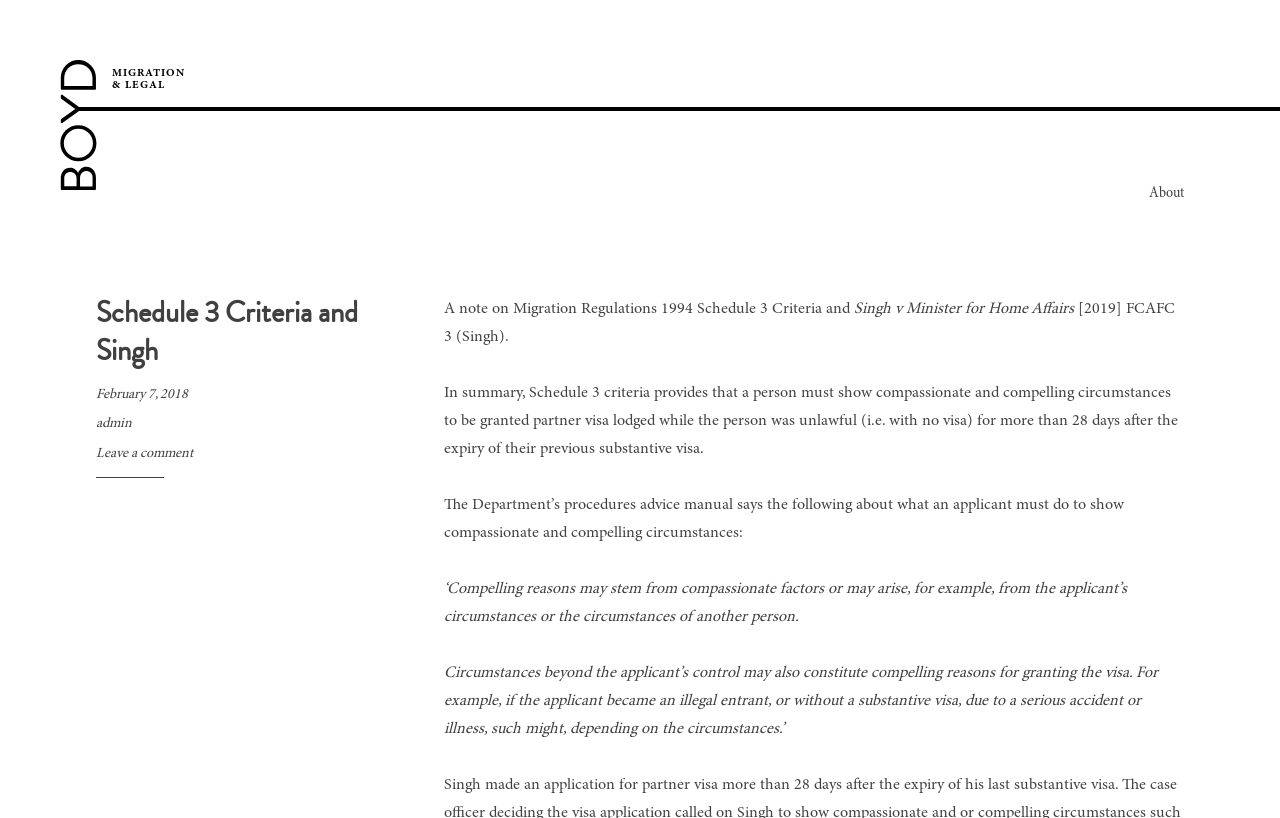Provide the bounding box coordinates, formatted as (top-left x, top-left y, bottom-right x, bottom-right y), with all values being floating point numbers between 0 and 1. Identify the bounding box of the UI element that matches the description: Leave a comment

[0.075, 0.542, 0.151, 0.563]